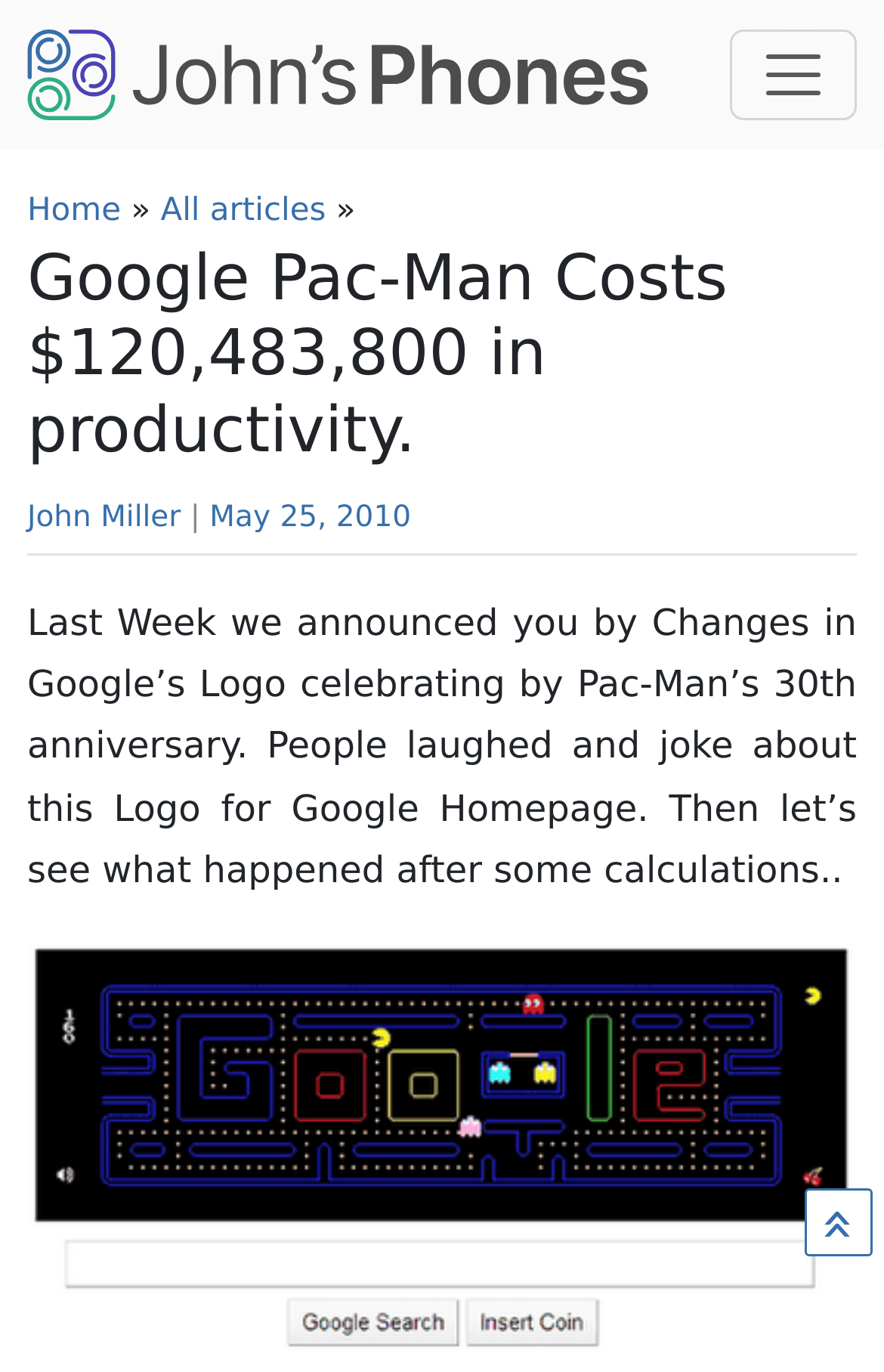What is the name of the author of the article?
Make sure to answer the question with a detailed and comprehensive explanation.

The author's name can be found in the article section, where it says 'John Miller' next to the date 'May 25, 2010'.